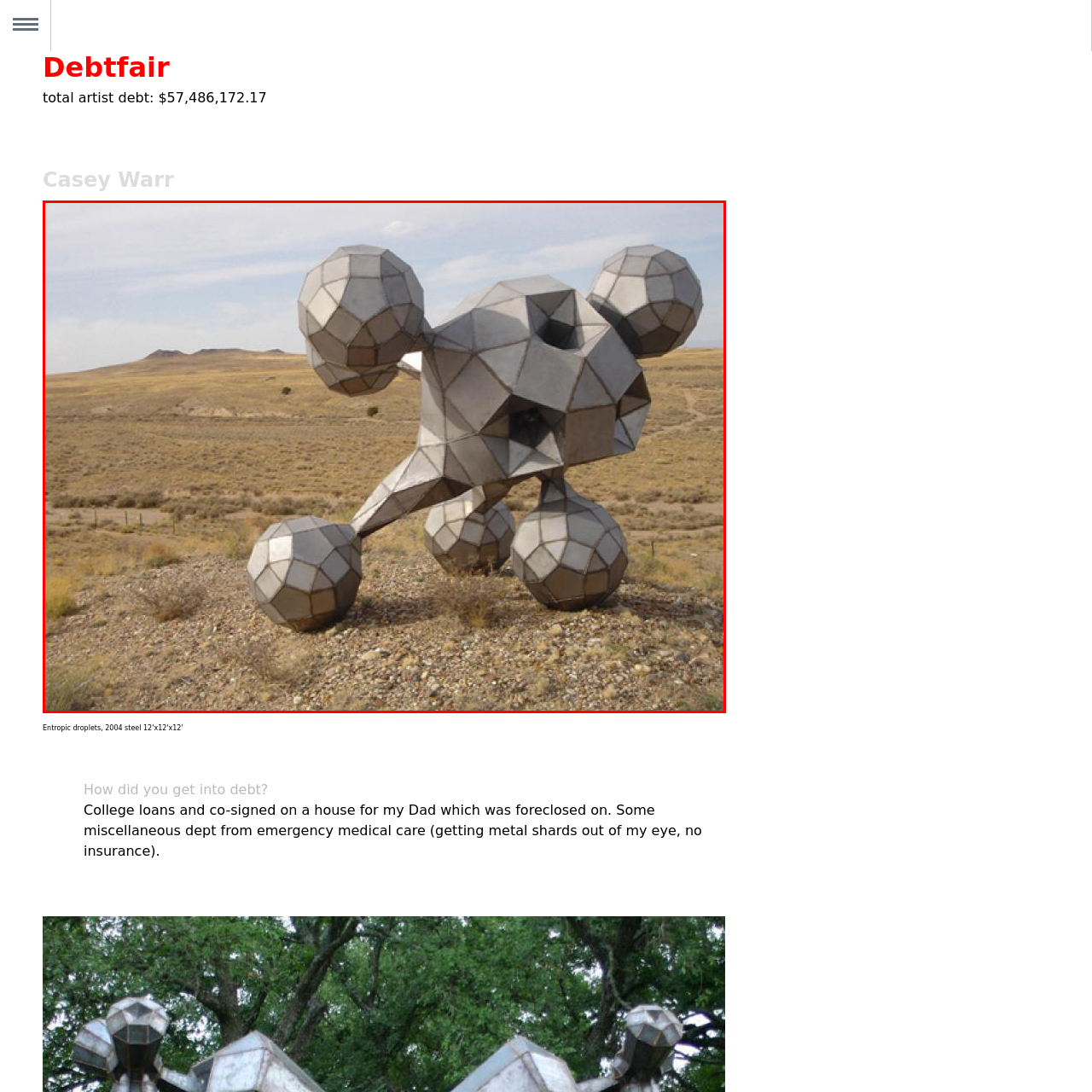Inspect the section highlighted in the red box, What is the climate of the landscape? 
Answer using a single word or phrase.

Dry